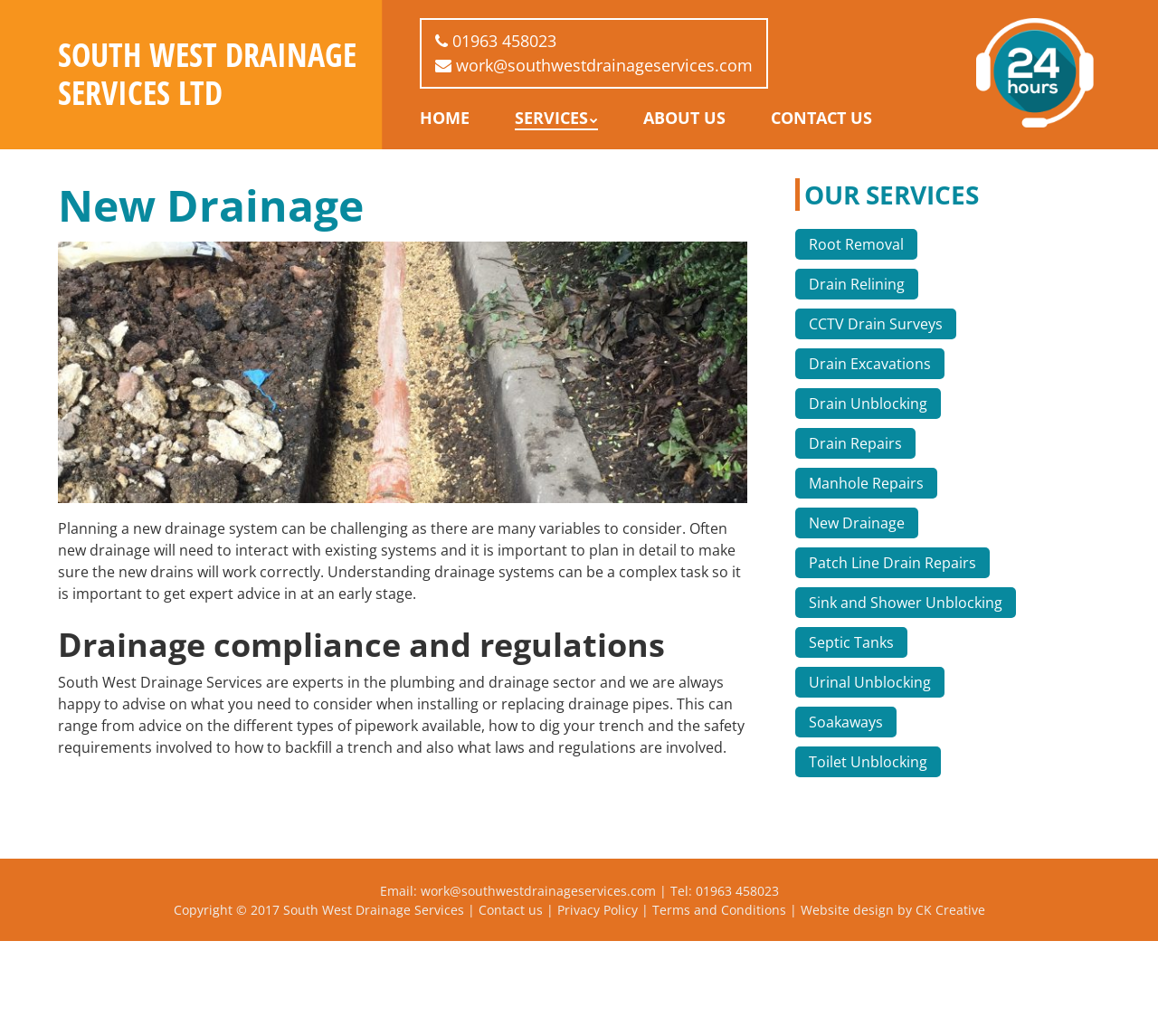Pinpoint the bounding box coordinates of the clickable element needed to complete the instruction: "Click on the 'CONTACT US' link". The coordinates should be provided as four float numbers between 0 and 1: [left, top, right, bottom].

[0.666, 0.103, 0.753, 0.124]